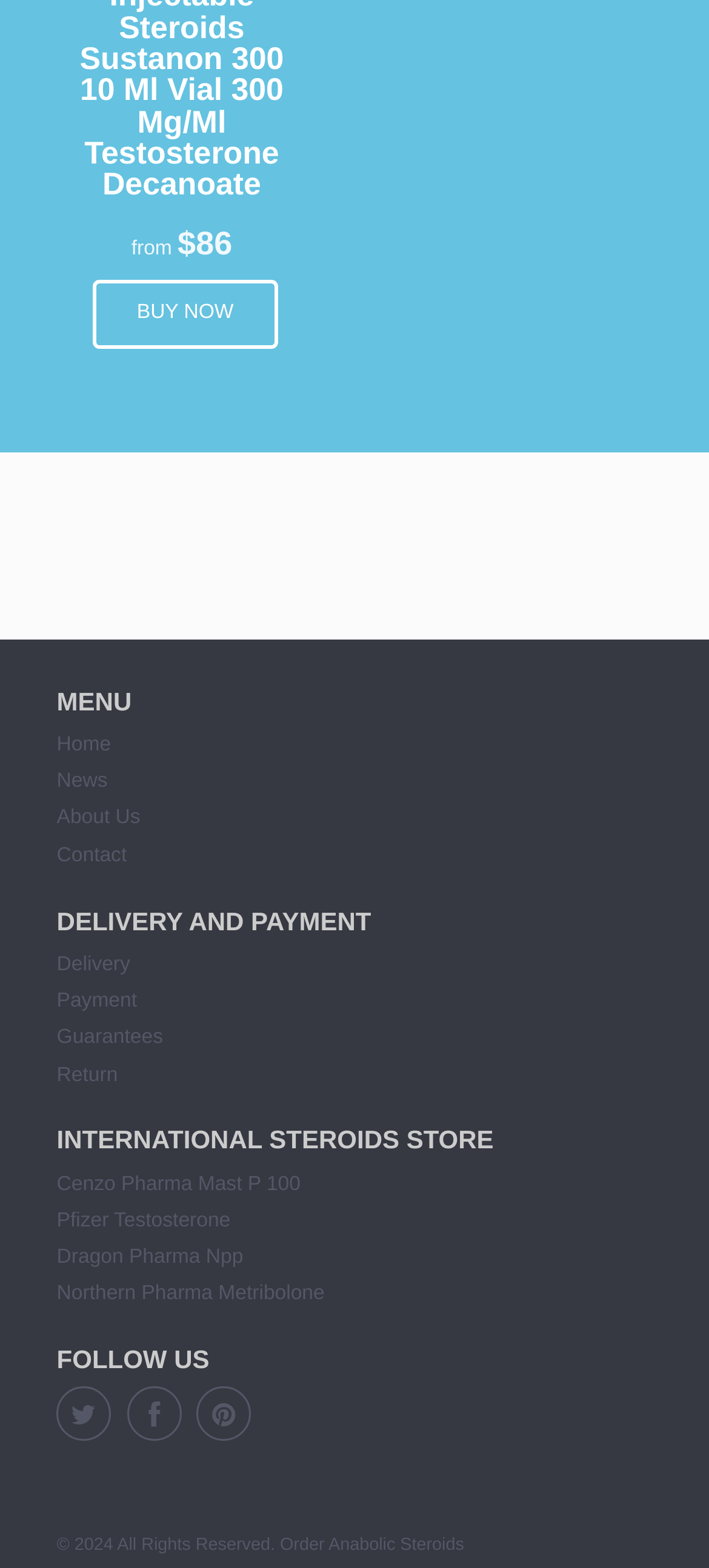Find the bounding box coordinates of the clickable area required to complete the following action: "Follow on Facebook".

[0.08, 0.884, 0.157, 0.918]